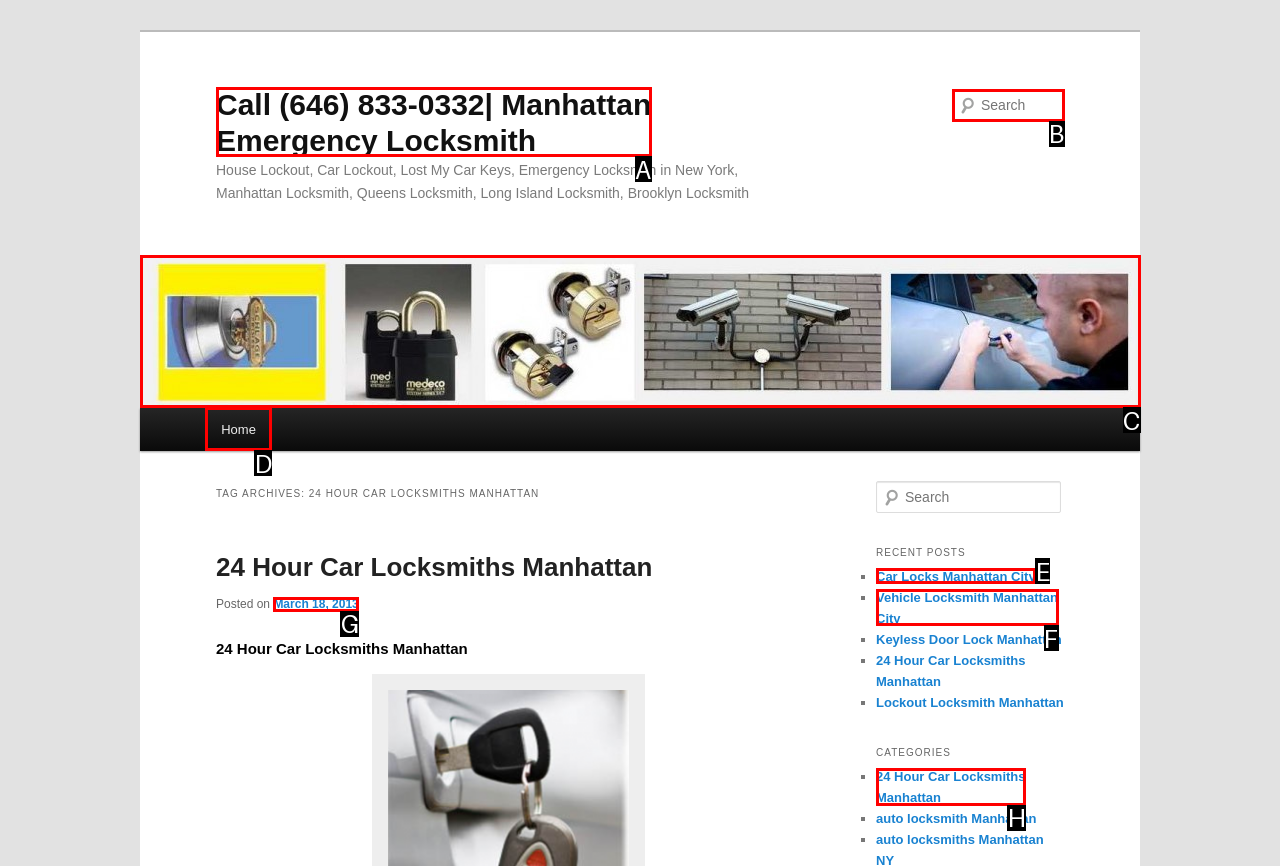Based on the description: Car Locks Manhattan City, find the HTML element that matches it. Provide your answer as the letter of the chosen option.

E